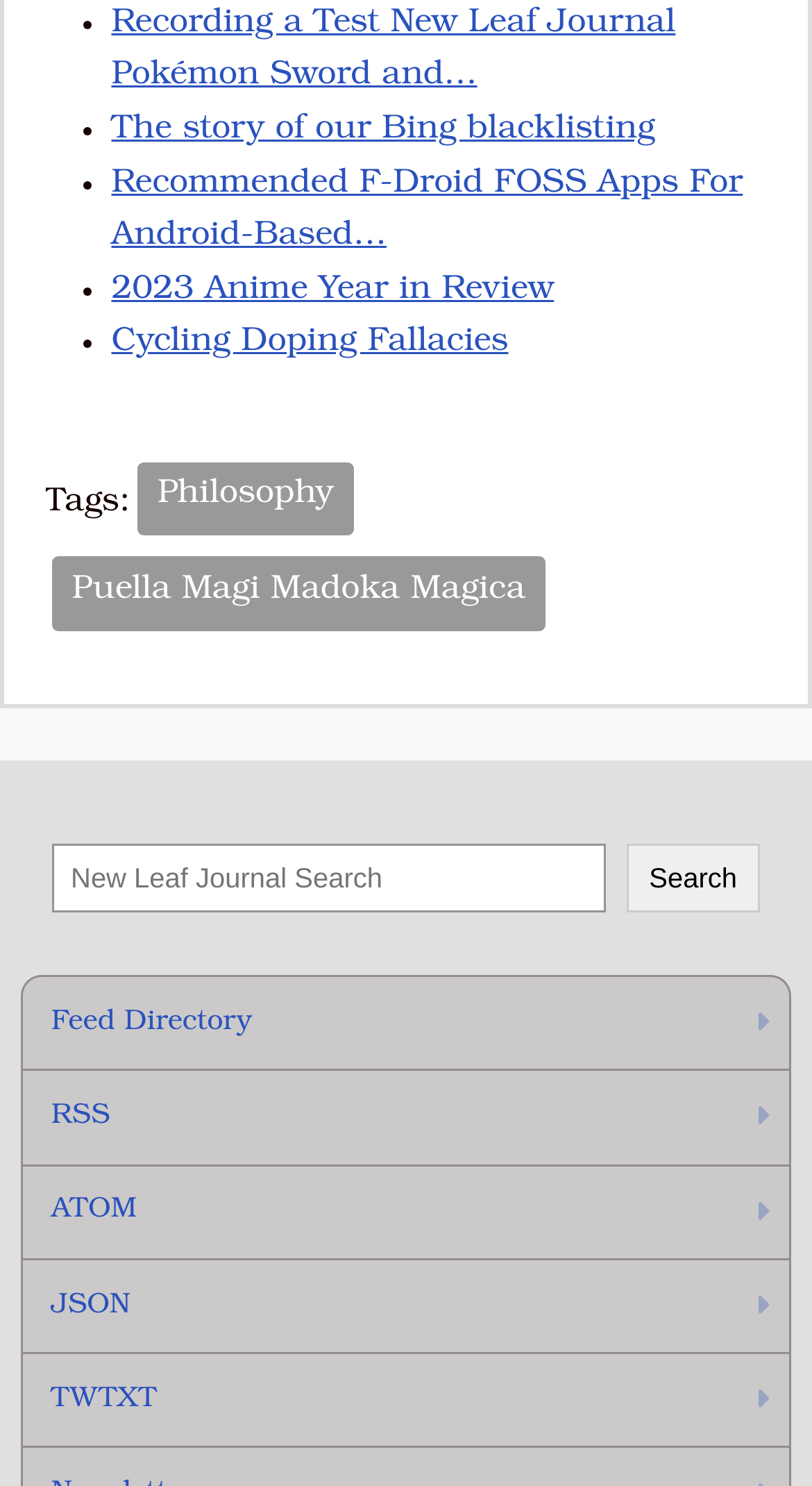Identify the bounding box coordinates of the element to click to follow this instruction: 'Read the article 'Recording a Test New Leaf Journal Pokémon Sword and…''. Ensure the coordinates are four float values between 0 and 1, provided as [left, top, right, bottom].

[0.137, 0.005, 0.832, 0.064]